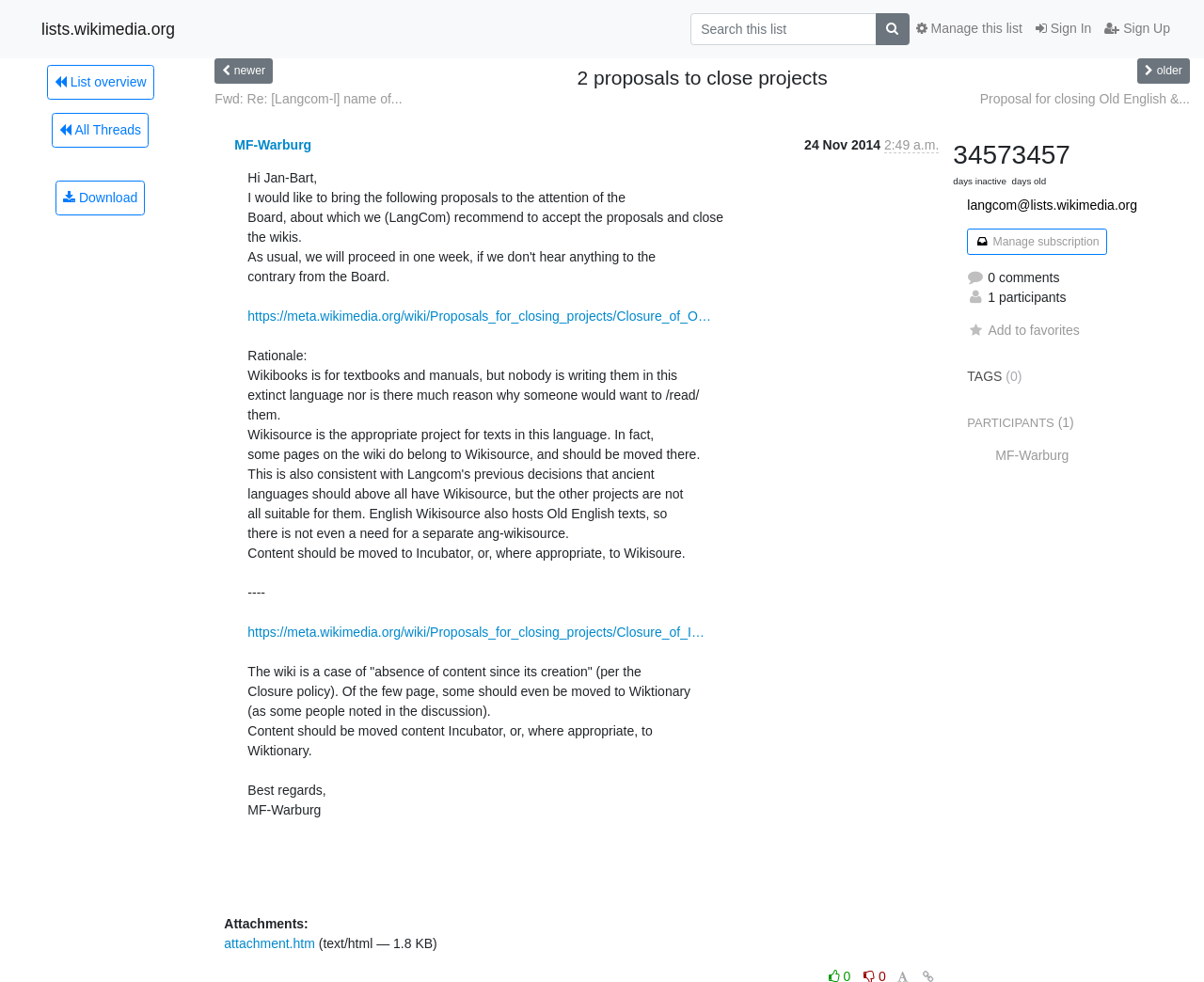Given the description of the UI element: "Manage subscription", predict the bounding box coordinates in the form of [left, top, right, bottom], with each value being a float between 0 and 1.

[0.803, 0.233, 0.919, 0.259]